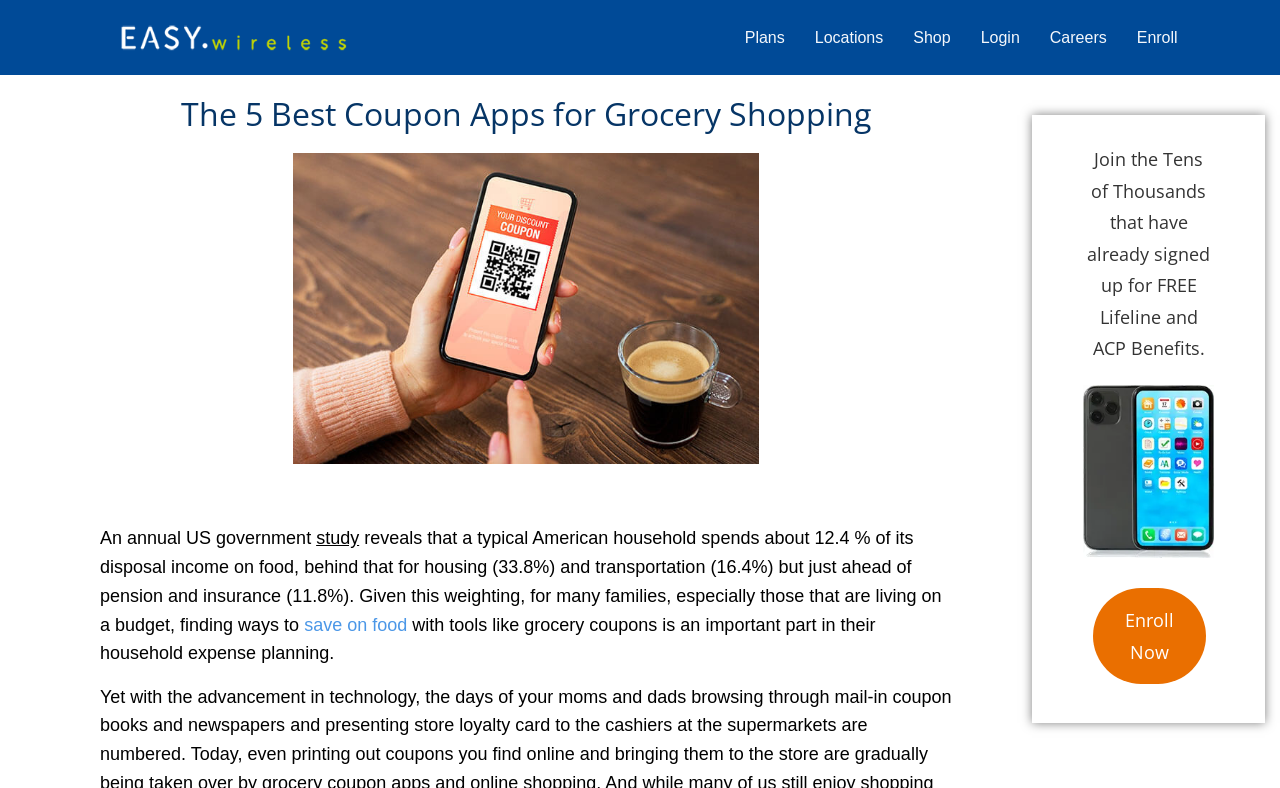Please provide a one-word or phrase answer to the question: 
What is the percentage of disposable income spent on food?

12.4%